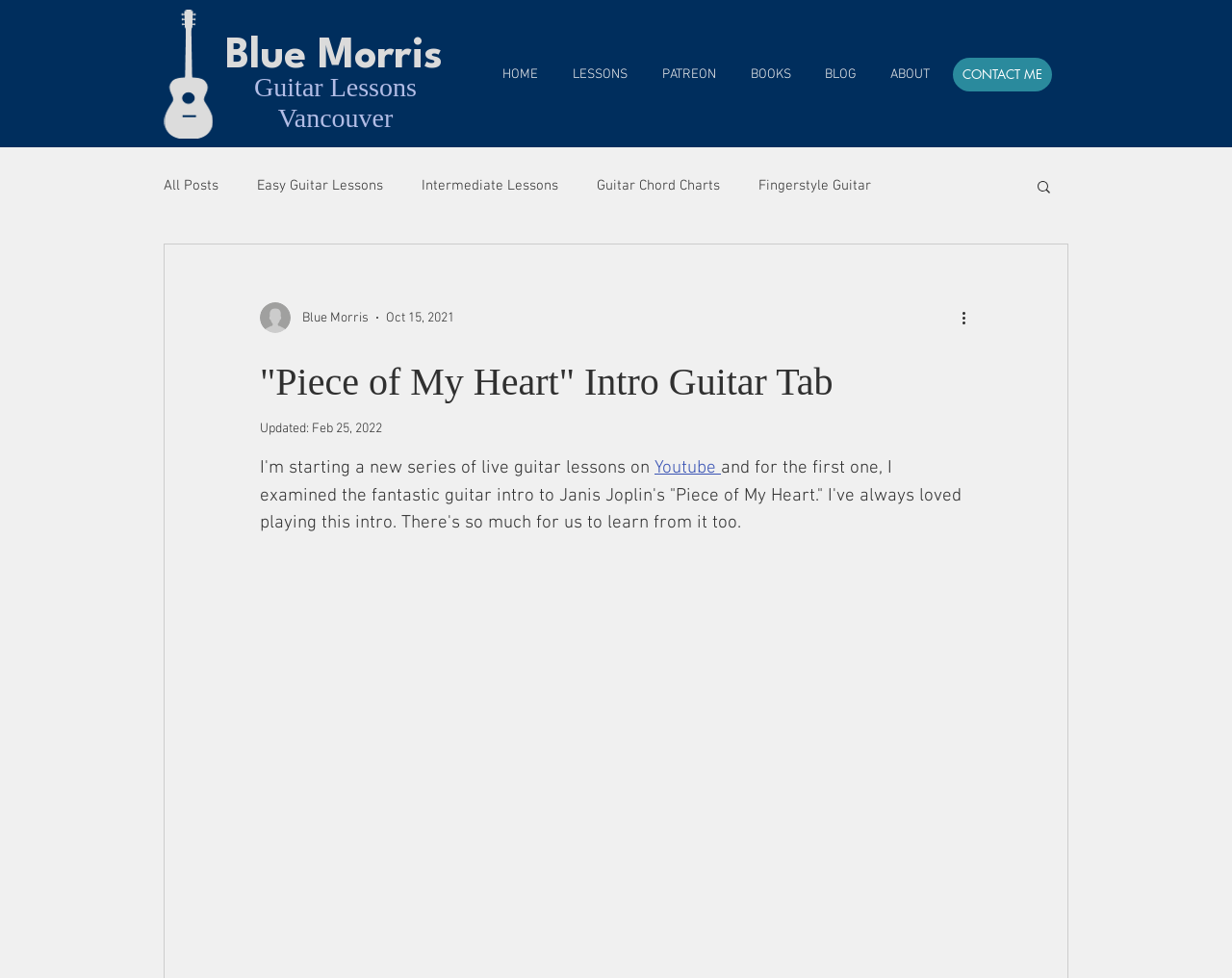Offer a meticulous description of the webpage's structure and content.

The webpage is about learning to play the guitar intro to Janis Joplin's "Piece of My Heart" as performed by Sam Andrew on the "Cheap Thrills" album, taught by Vancouver guitar teacher Blue Morris. 

At the top left of the page, there is an acoustic guitar logo image. Below it, there are two headings: "Blue Morris" and "Guitar Lessons Vancouver", which are also links. 

To the right of these headings, there is a navigation menu with links to "HOME", "LESSONS", "PATREON", "BOOKS", "BLOG", and "ABOUT". 

On the top right corner, there is a "CONTACT ME" link. 

Below the navigation menu, there is a blog section with links to various categories, including "All Posts", "Easy Guitar Lessons", "Intermediate Lessons", "Guitar Chord Charts", "Fingerstyle Guitar", and "Scales, Modes, Exercises". There is also a search button with a magnifying glass icon.

In the main content area, there is a heading that reads '"Piece of My Heart" Intro Guitar Tab'. Below it, there is a writer's picture and a text that reads "Blue Morris" and a date "Oct 15, 2021". 

The main content starts with a paragraph that explains the guitar intro to Janis Joplin's "Piece of My Heart" and its importance for learning. There is also a link to YouTube and a "More actions" button.